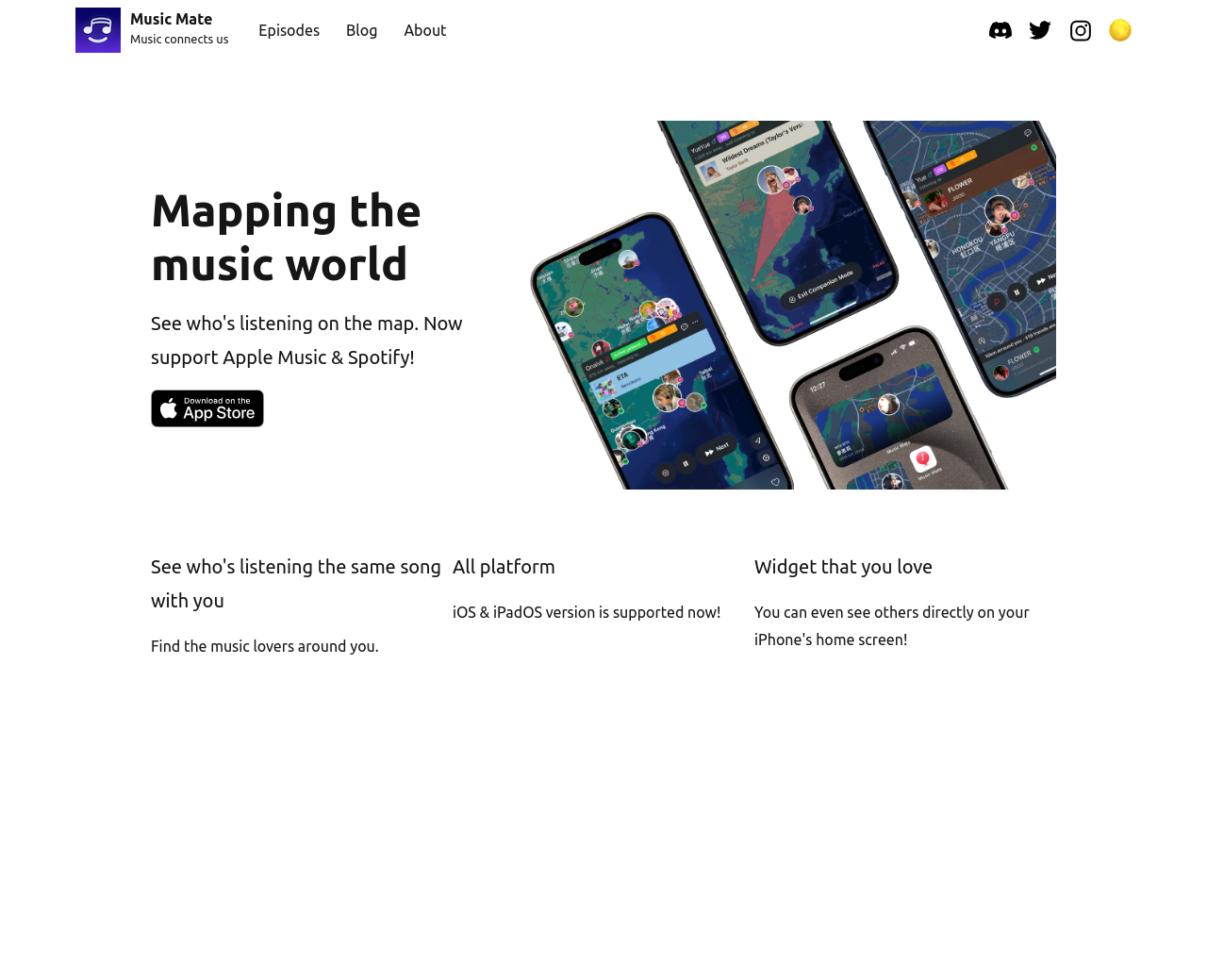Locate the bounding box coordinates of the UI element described by: "Blog". Provide the coordinates as four float numbers between 0 and 1, formatted as [left, top, right, bottom].

[0.287, 0.0, 0.313, 0.062]